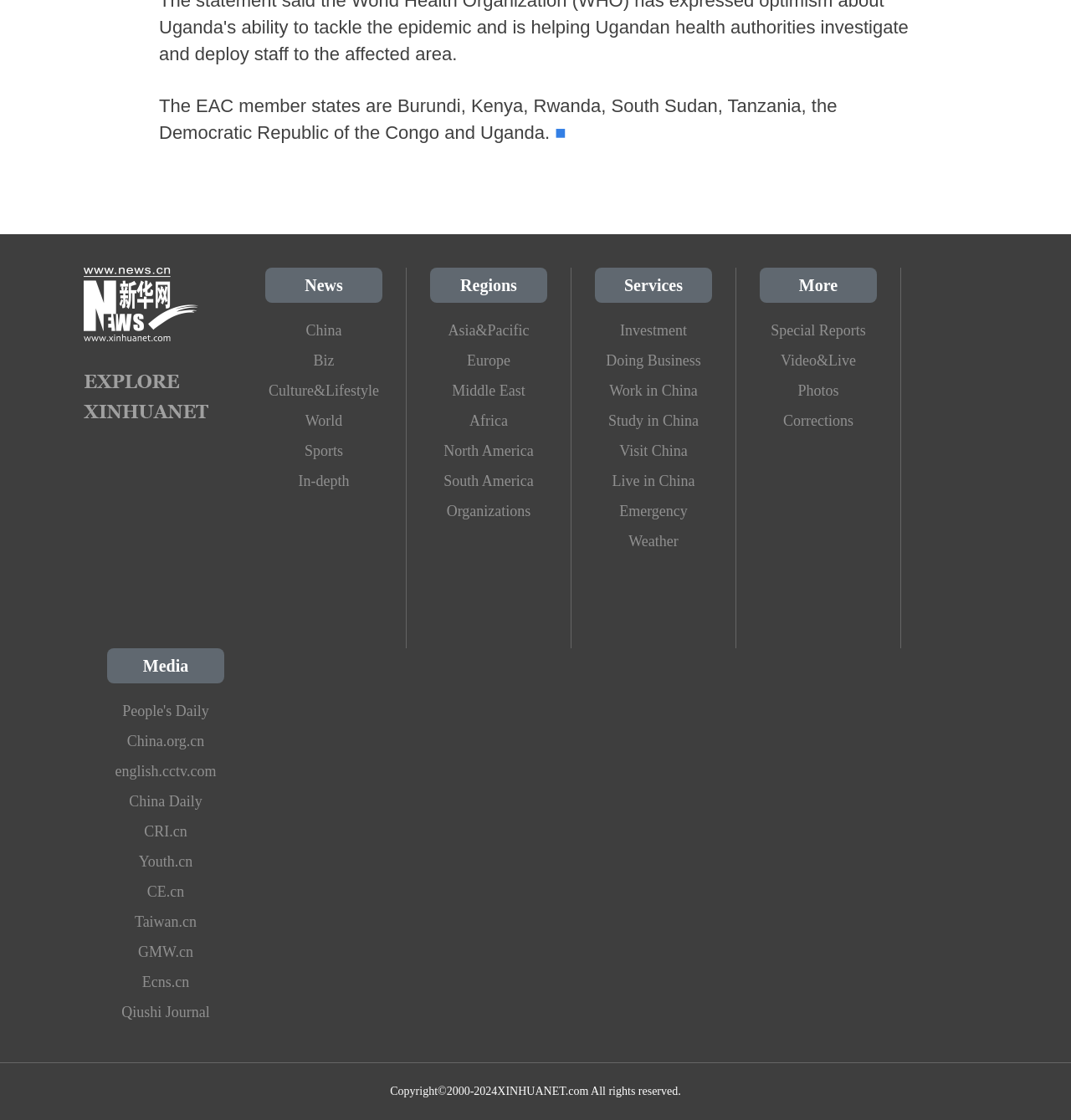Please identify the bounding box coordinates of the element on the webpage that should be clicked to follow this instruction: "Go to People's Daily". The bounding box coordinates should be given as four float numbers between 0 and 1, formatted as [left, top, right, bottom].

[0.1, 0.621, 0.209, 0.648]